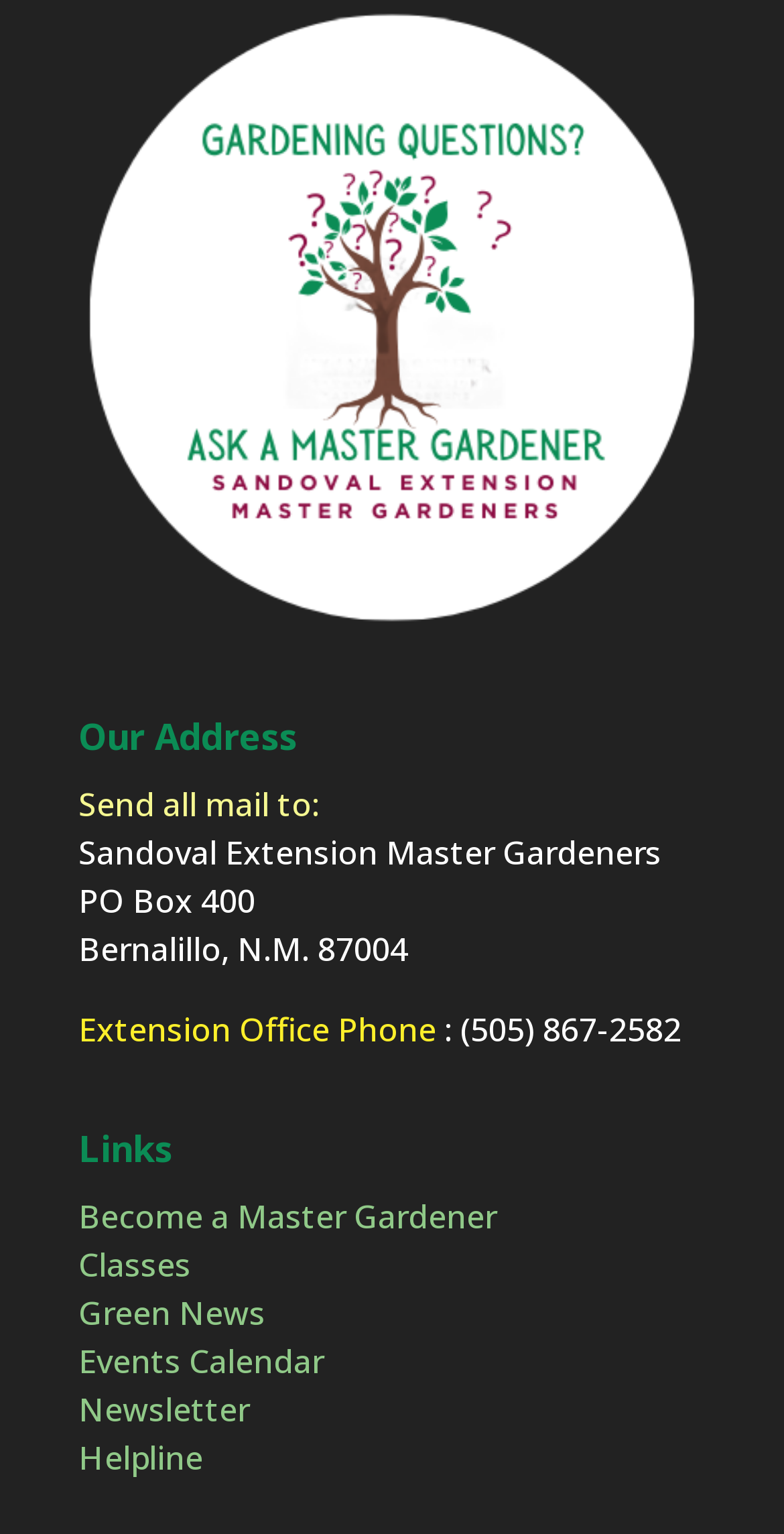Locate and provide the bounding box coordinates for the HTML element that matches this description: "Become a Master Gardener".

[0.1, 0.779, 0.633, 0.808]